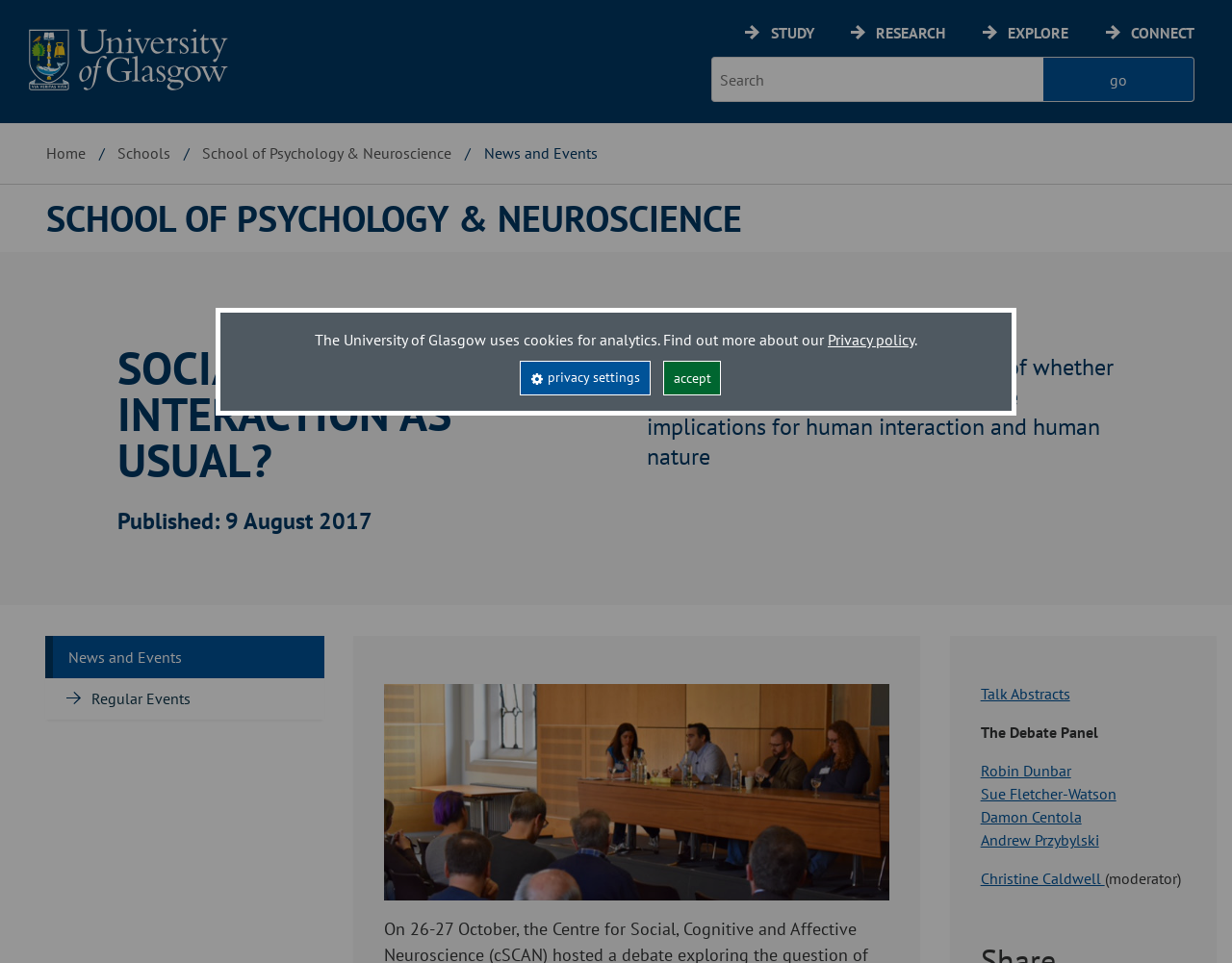Find the bounding box coordinates of the UI element according to this description: "Study".

[0.625, 0.024, 0.661, 0.044]